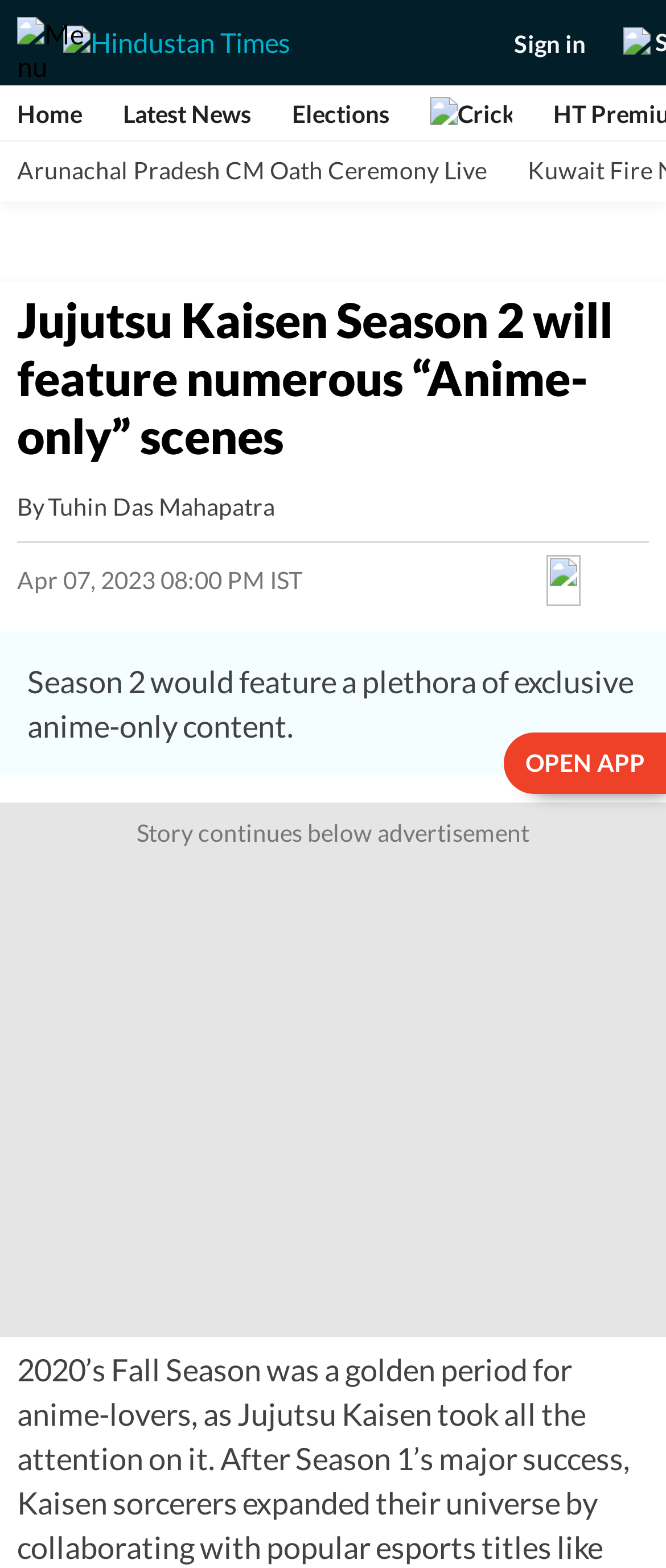Given the description: "Latest News", determine the bounding box coordinates of the UI element. The coordinates should be formatted as four float numbers between 0 and 1, [left, top, right, bottom].

[0.185, 0.063, 0.377, 0.082]